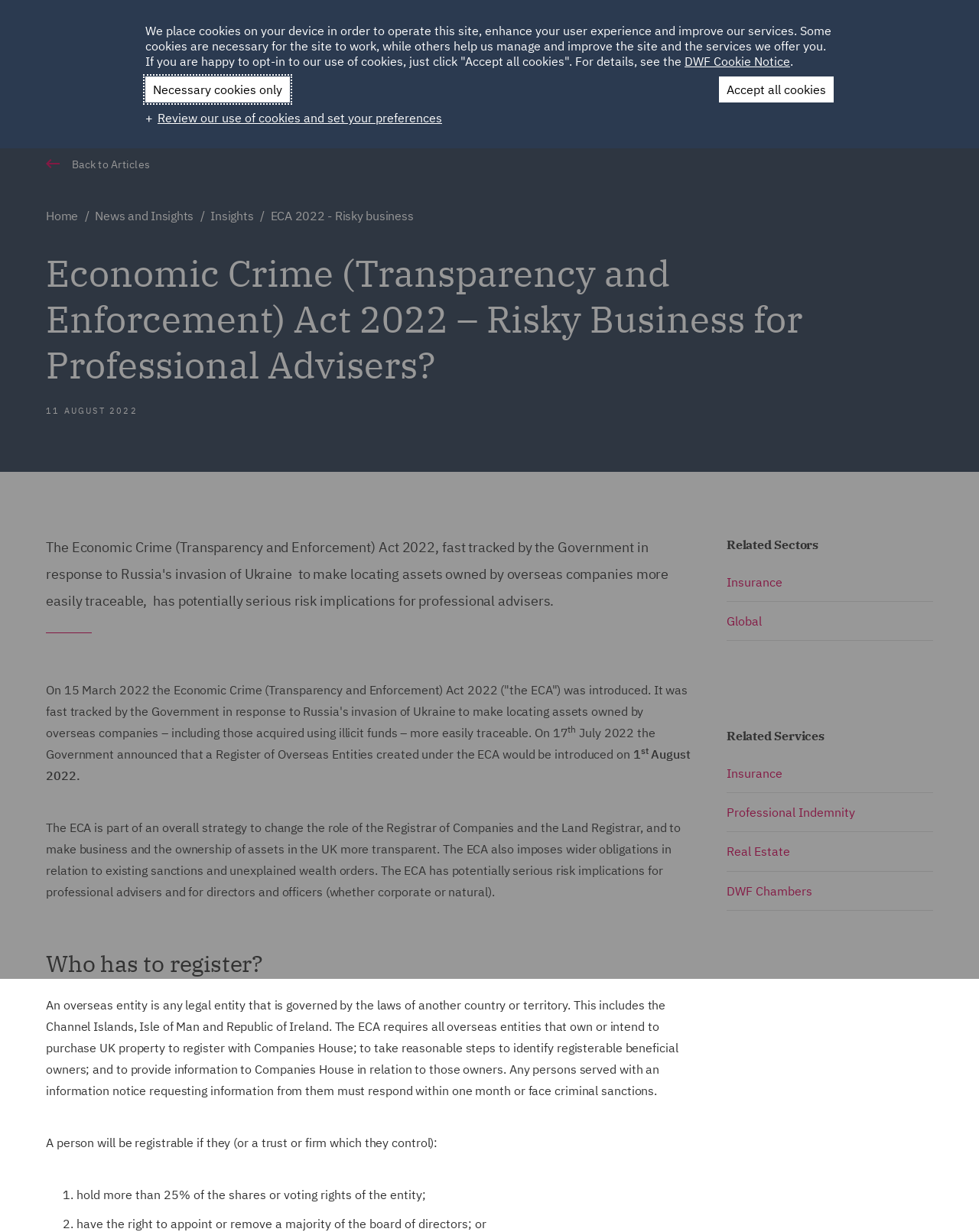Who has to register with Companies House under the ECA?
Please provide a comprehensive answer based on the contents of the image.

The webpage states that an overseas entity is any legal entity governed by the laws of another country or territory, and that the ECA requires all overseas entities that own or intend to purchase UK property to register with Companies House.